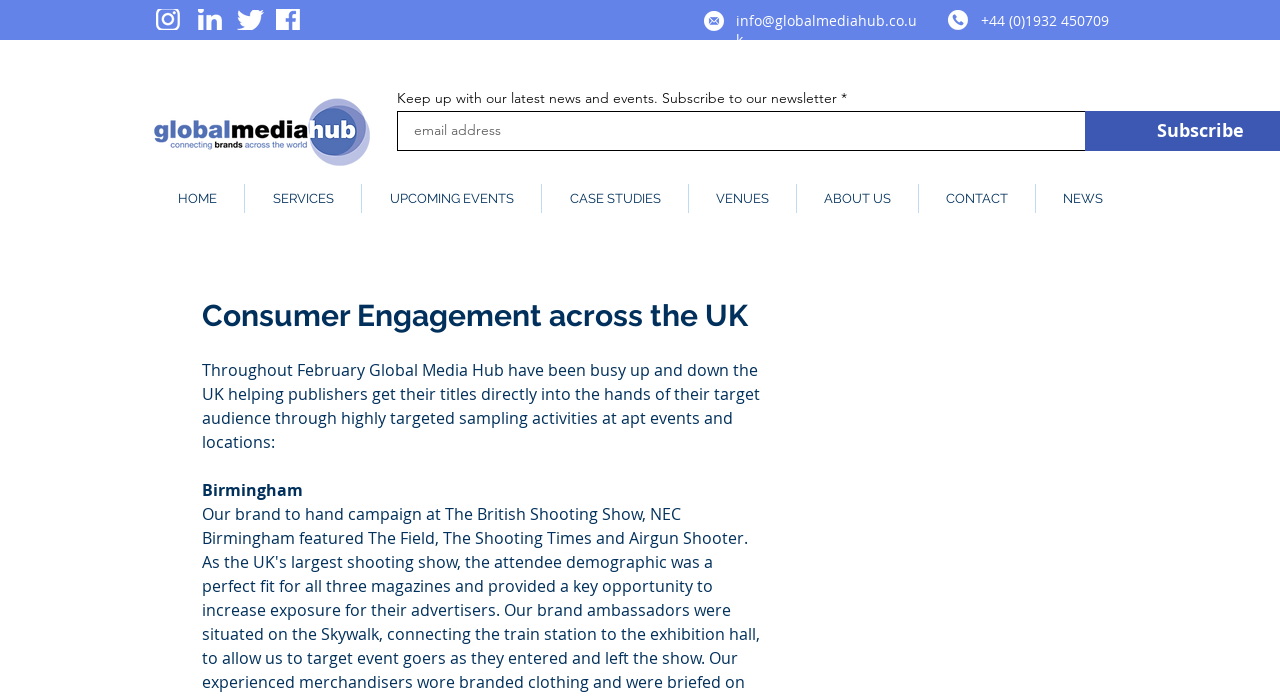Please specify the bounding box coordinates in the format (top-left x, top-left y, bottom-right x, bottom-right y), with all values as floating point numbers between 0 and 1. Identify the bounding box of the UI element described by: CASE STUDIES

[0.423, 0.264, 0.538, 0.306]